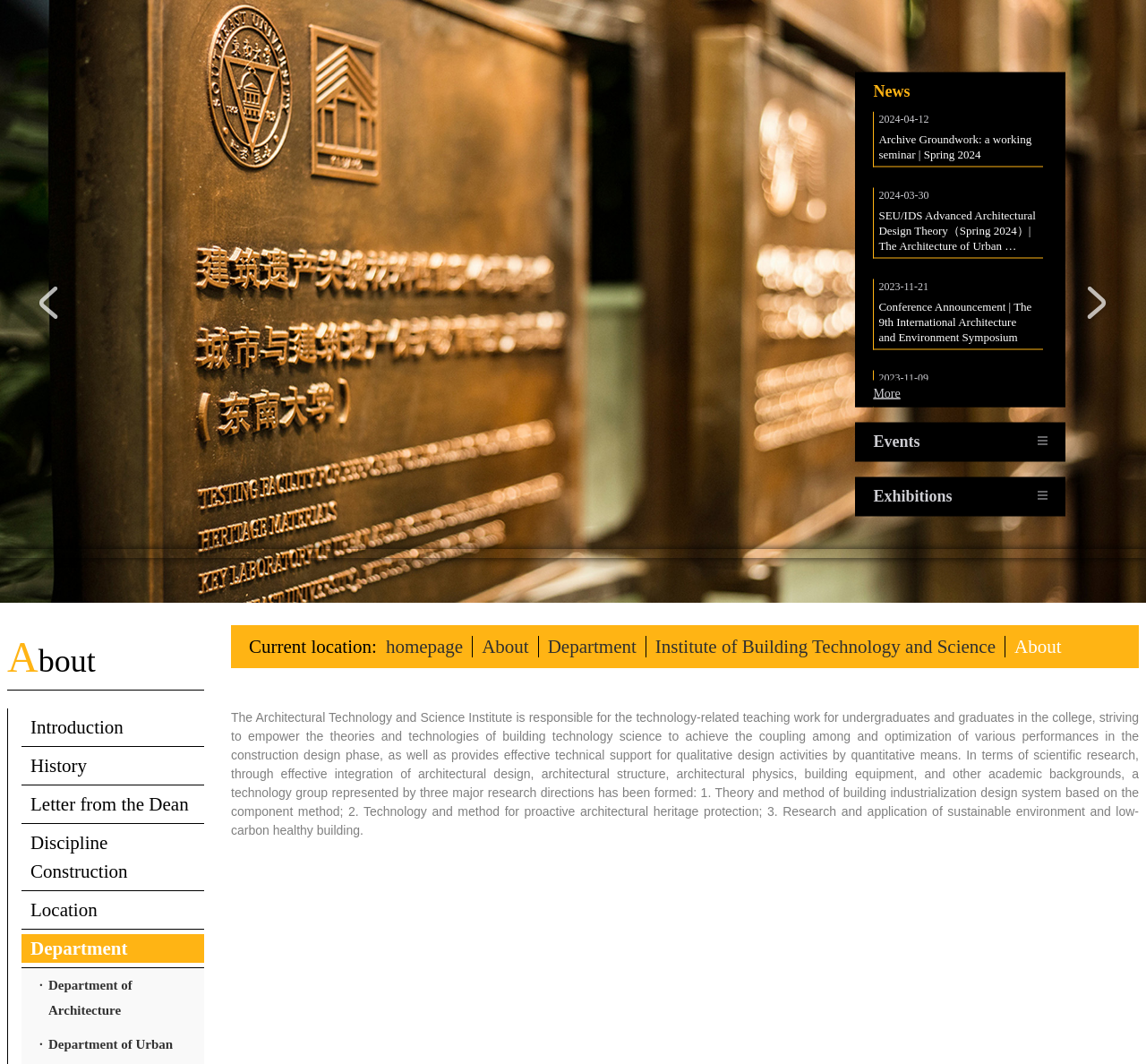Using the given element description, provide the bounding box coordinates (top-left x, top-left y, bottom-right x, bottom-right y) for the corresponding UI element in the screenshot: Institute of Art and Design

[0.019, 0.76, 0.178, 0.815]